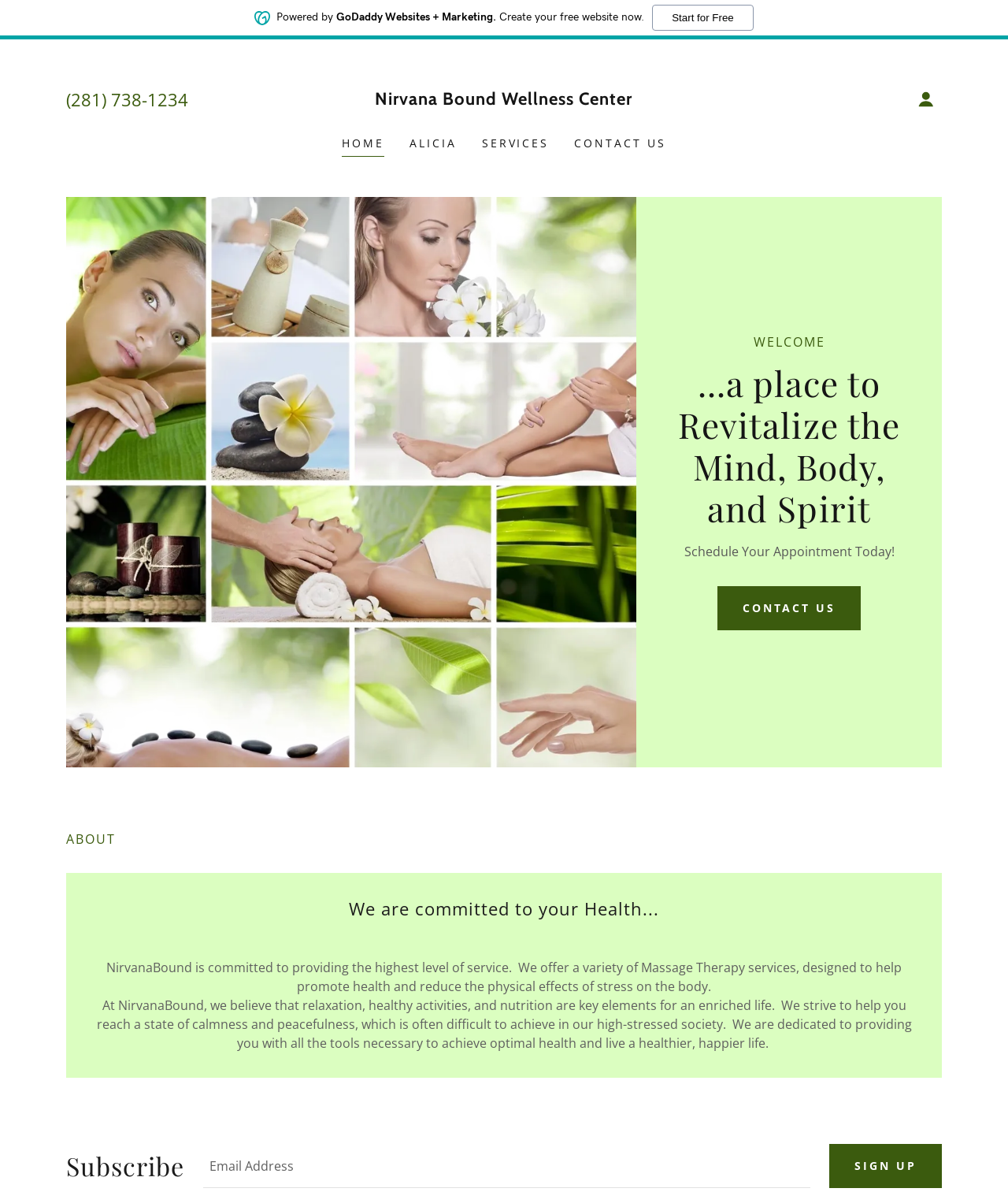Please identify the primary heading of the webpage and give its text content.

...a place to Revitalize the Mind, Body, and Spirit